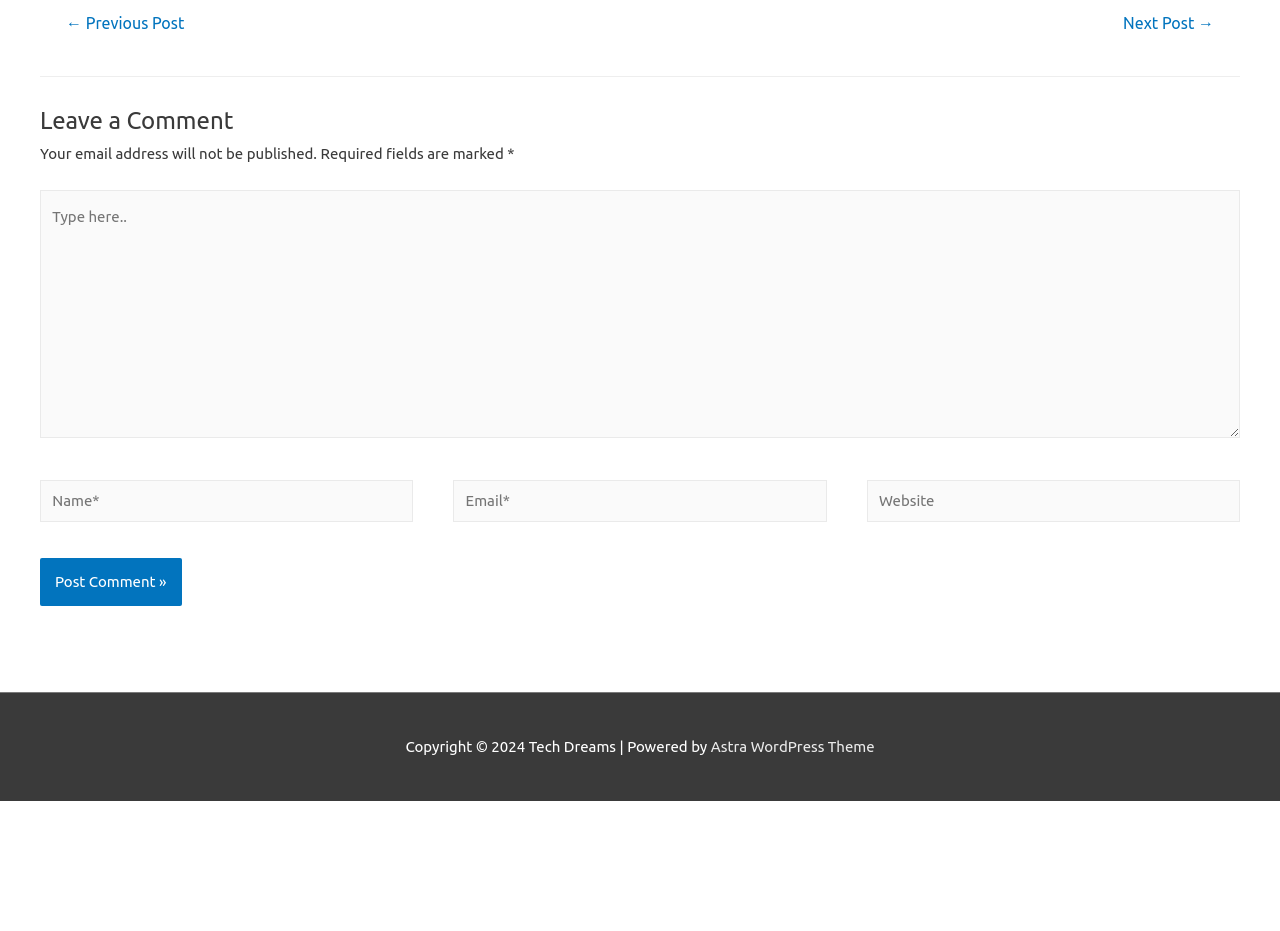Please identify the bounding box coordinates of the region to click in order to complete the task: "Enter your name". The coordinates must be four float numbers between 0 and 1, specified as [left, top, right, bottom].

[0.031, 0.516, 0.323, 0.56]